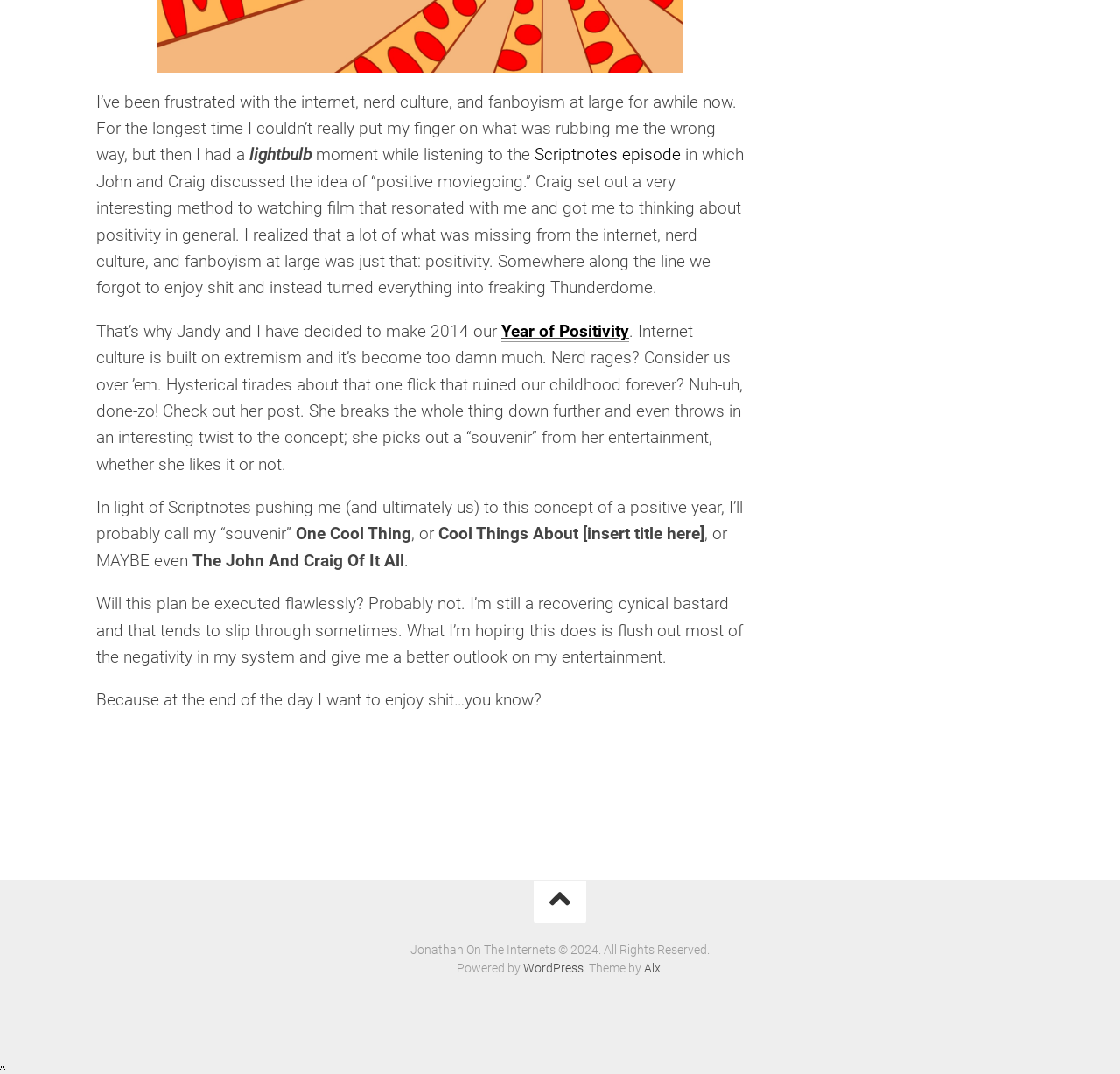Identify the bounding box coordinates of the HTML element based on this description: "WordPress".

[0.467, 0.895, 0.521, 0.908]